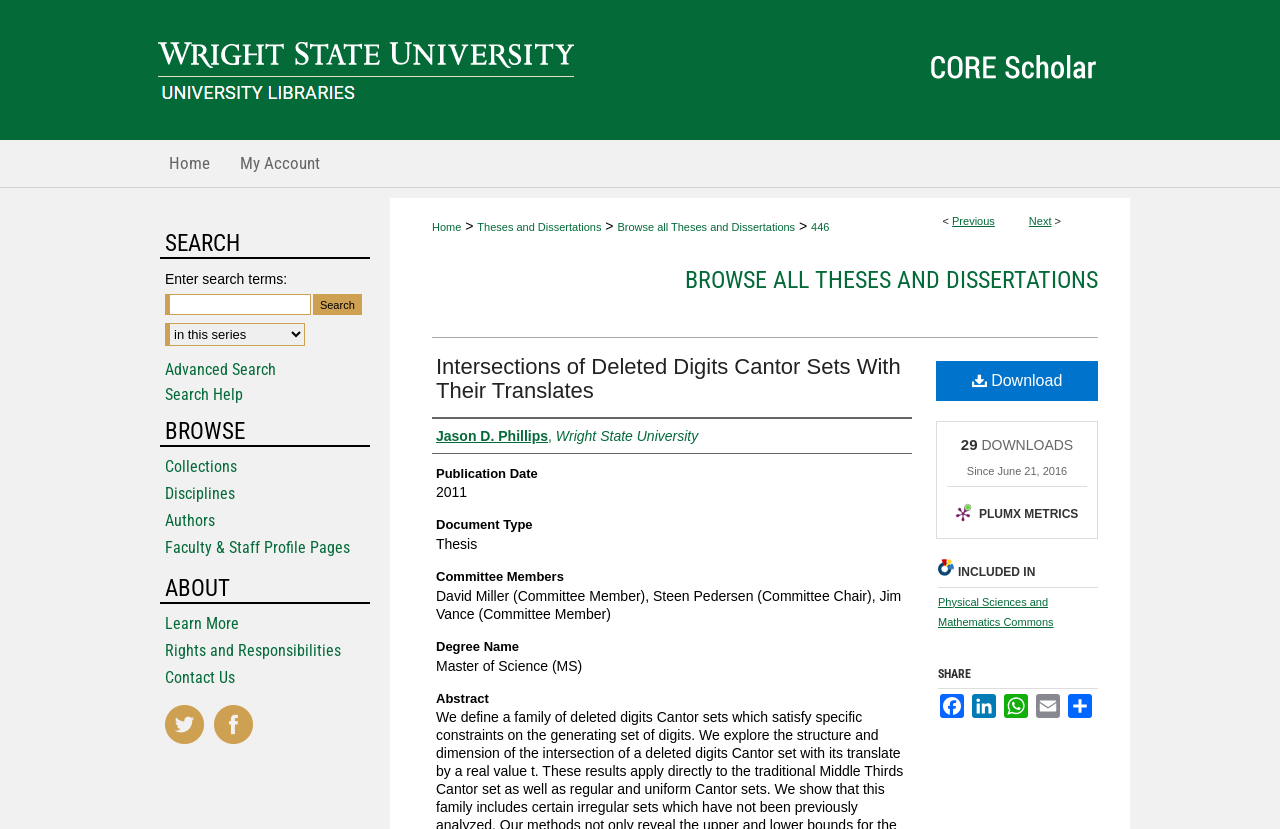Locate the bounding box coordinates of the element I should click to achieve the following instruction: "Search for a thesis".

[0.129, 0.355, 0.243, 0.38]